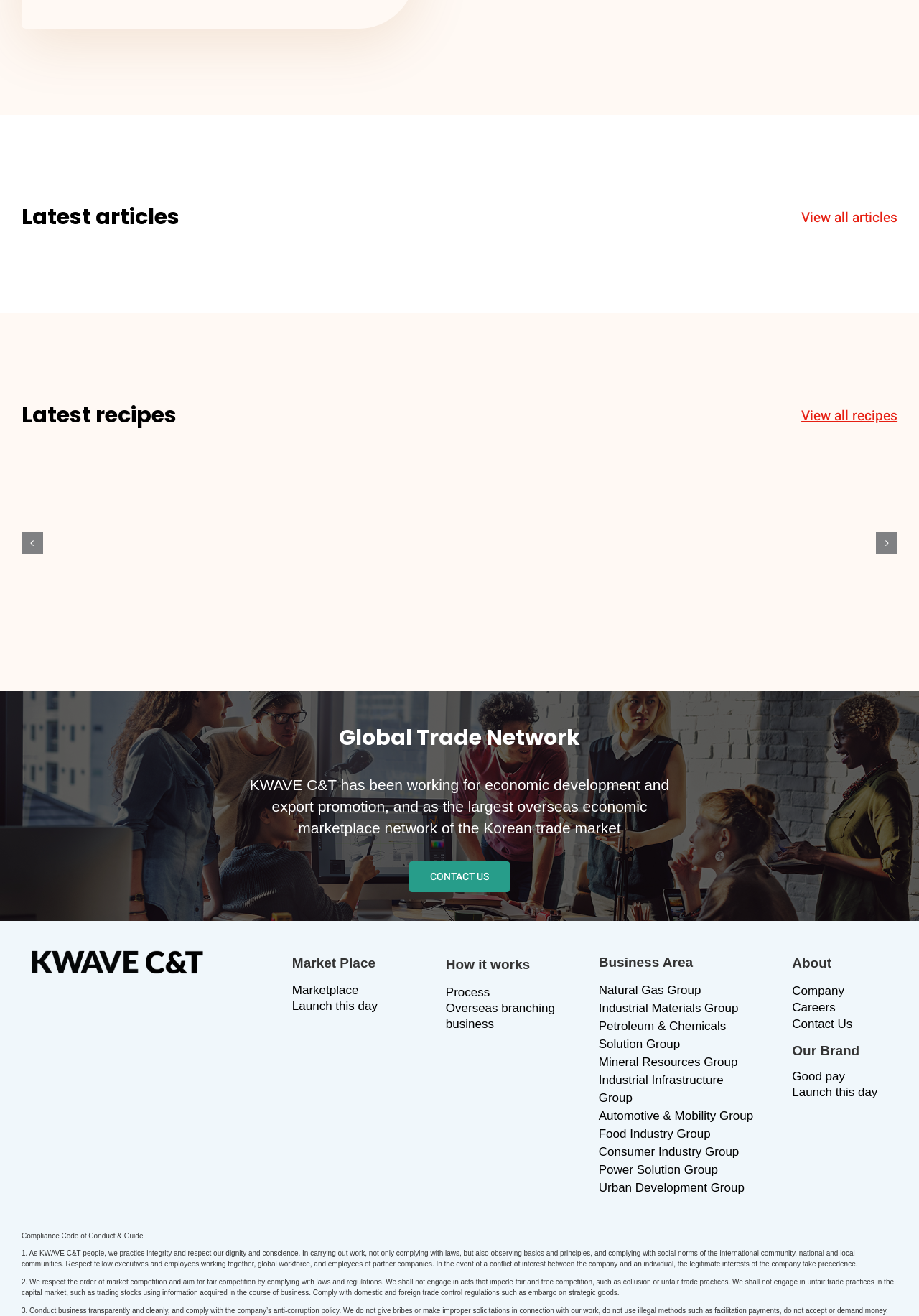From the webpage screenshot, predict the bounding box coordinates (top-left x, top-left y, bottom-right x, bottom-right y) for the UI element described here: CONTACT US

[0.445, 0.654, 0.555, 0.678]